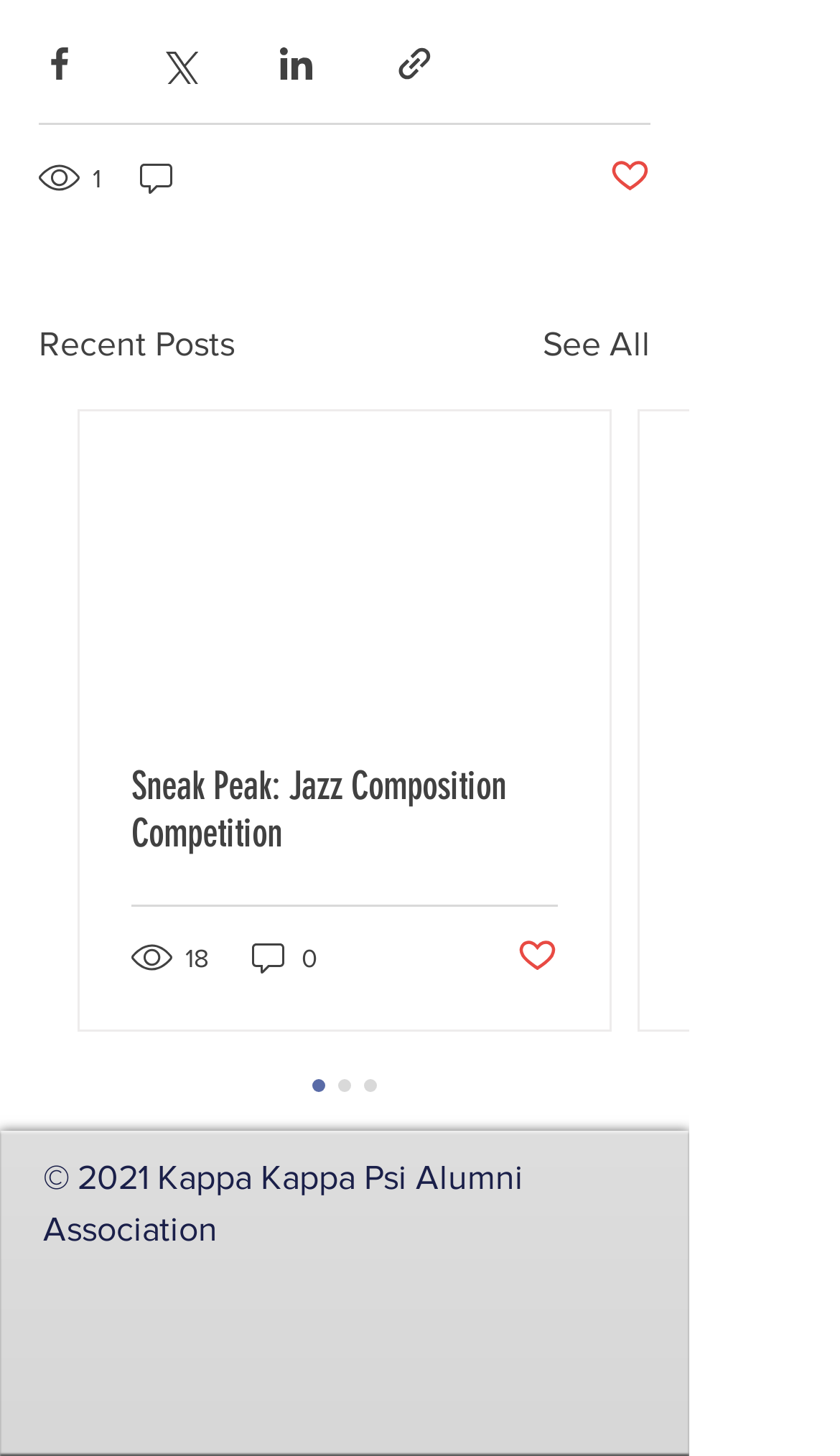What is the name of the link that allows users to see more posts?
Carefully analyze the image and provide a detailed answer to the question.

The link 'See All' is located below the 'Recent Posts' heading, suggesting that it allows users to see more posts.